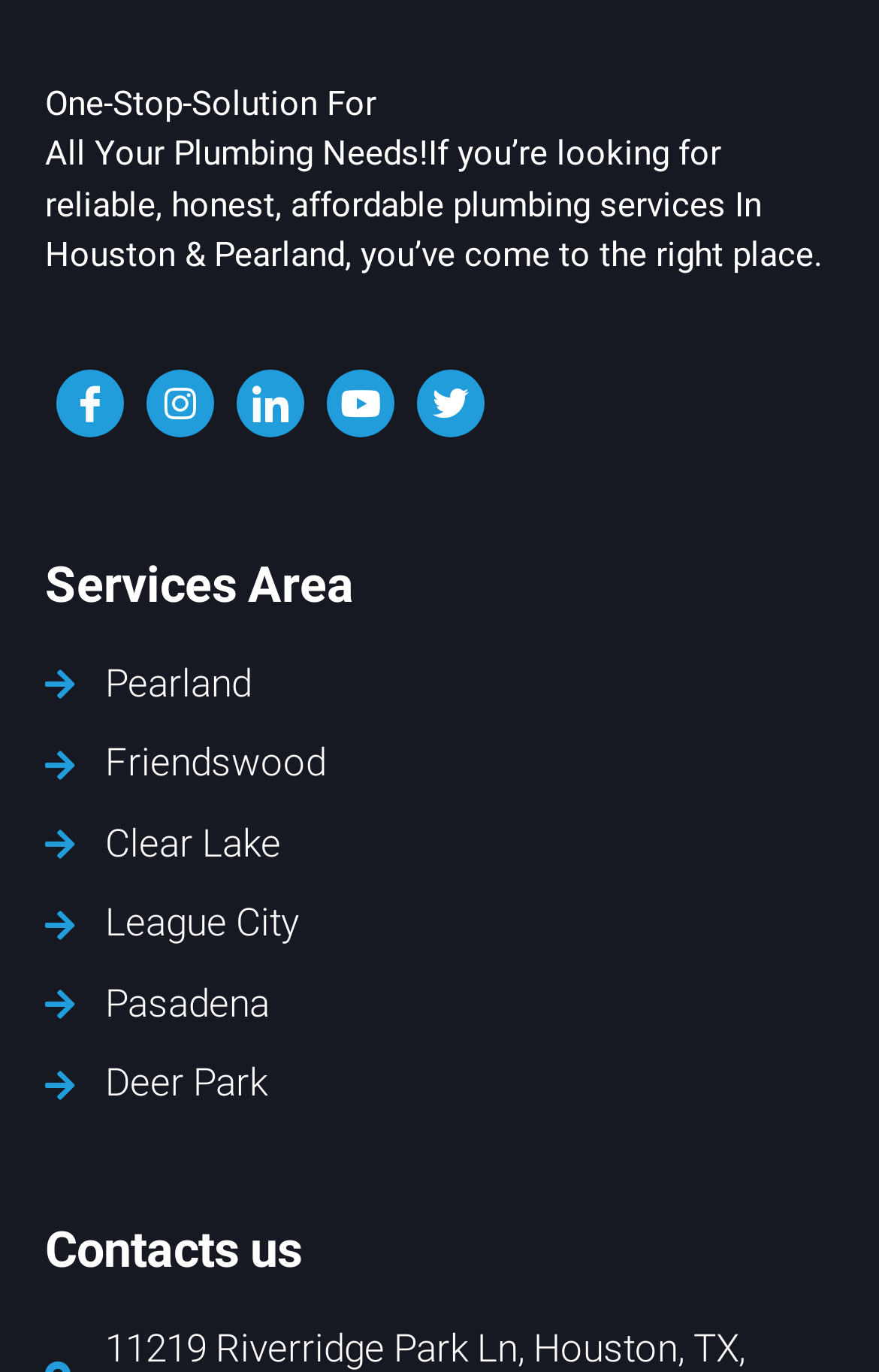What are the cities served by the company?
Please provide a comprehensive answer based on the contents of the image.

The company serves six cities, including Pearland, Friendswood, Clear Lake, League City, Pasadena, and Deer Park, as listed in the services area section.